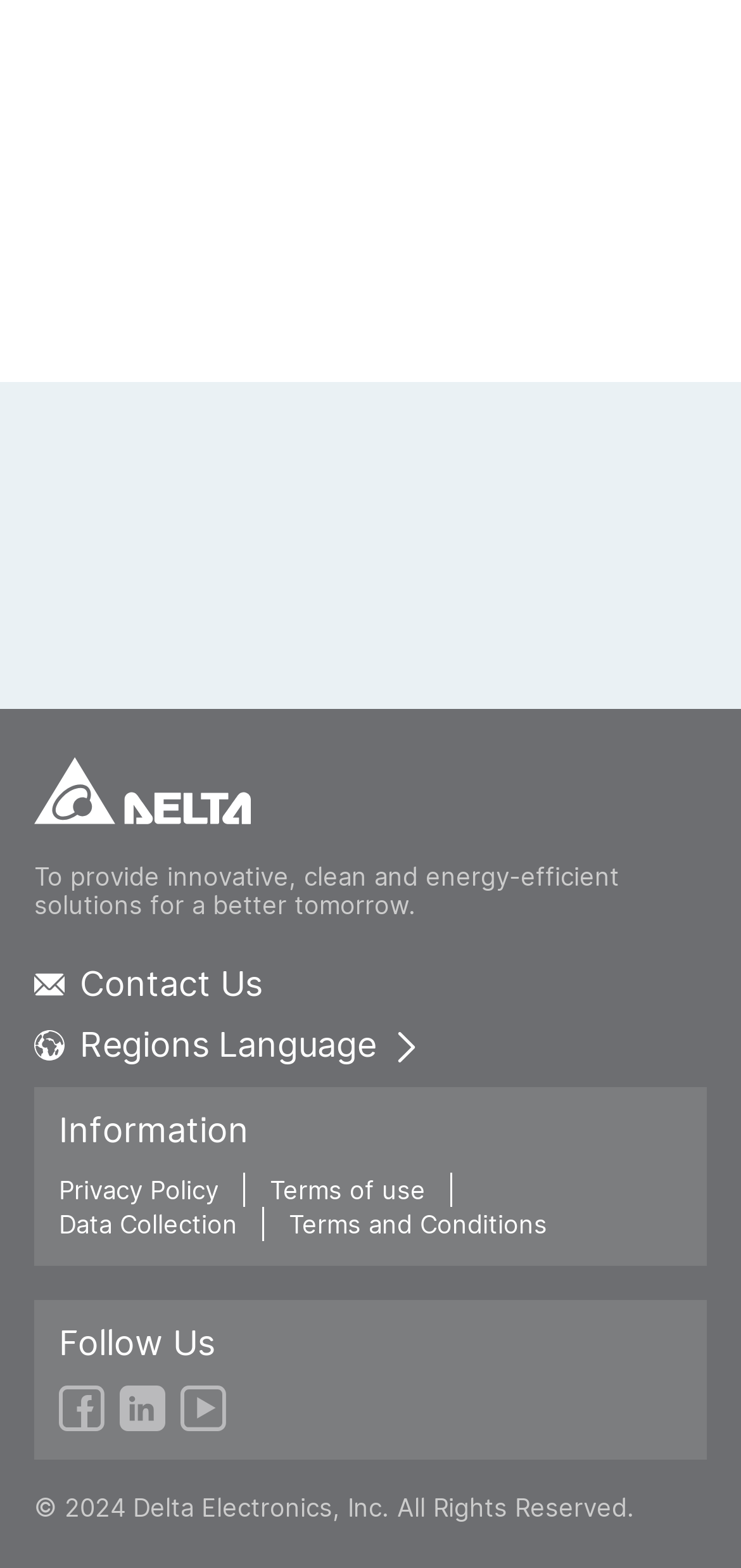Identify and provide the bounding box for the element described by: "Global - English".

[0.085, 0.686, 0.61, 0.716]